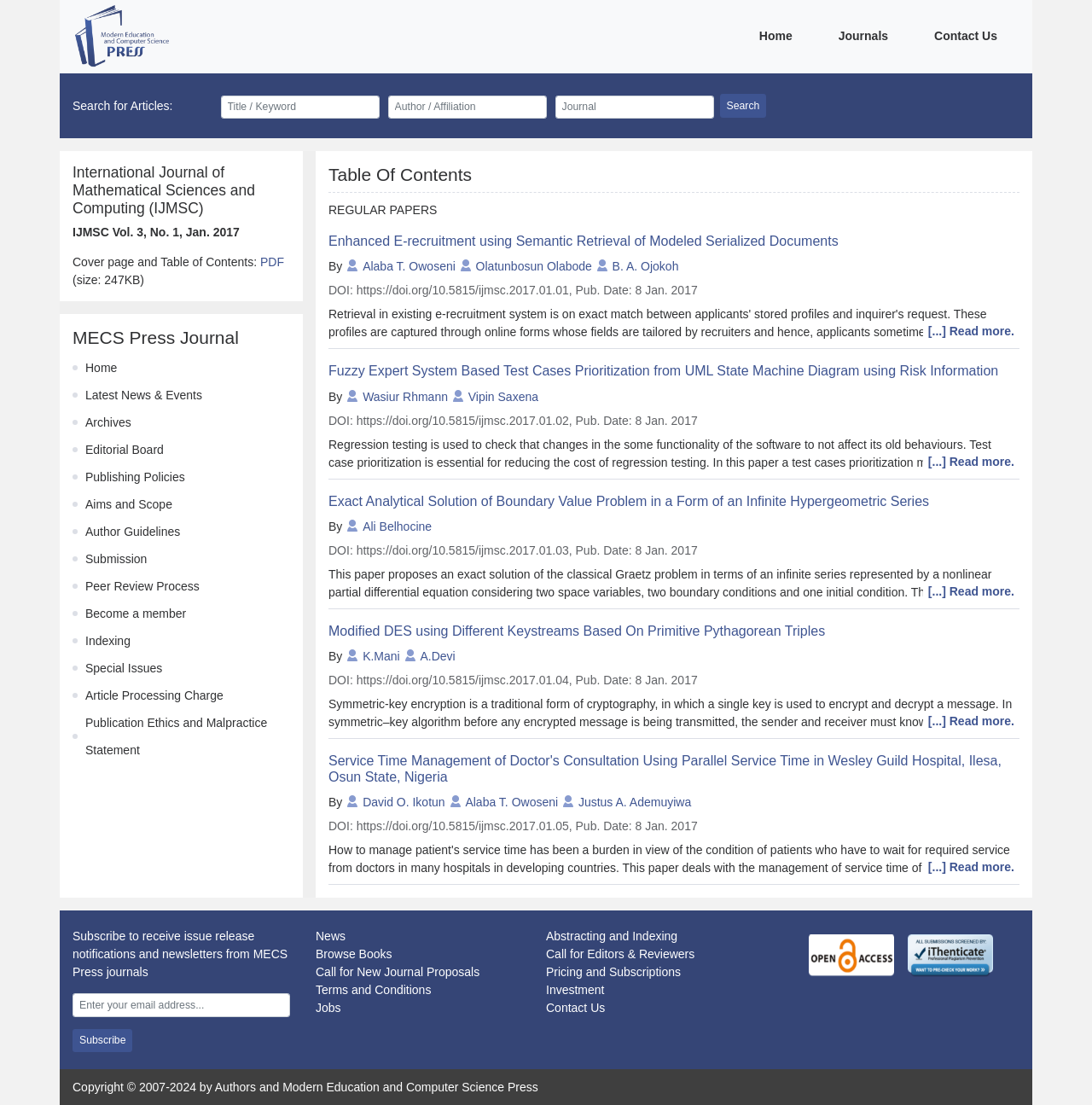Determine the bounding box coordinates of the element's region needed to click to follow the instruction: "Browse books". Provide these coordinates as four float numbers between 0 and 1, formatted as [left, top, right, bottom].

[0.289, 0.857, 0.359, 0.87]